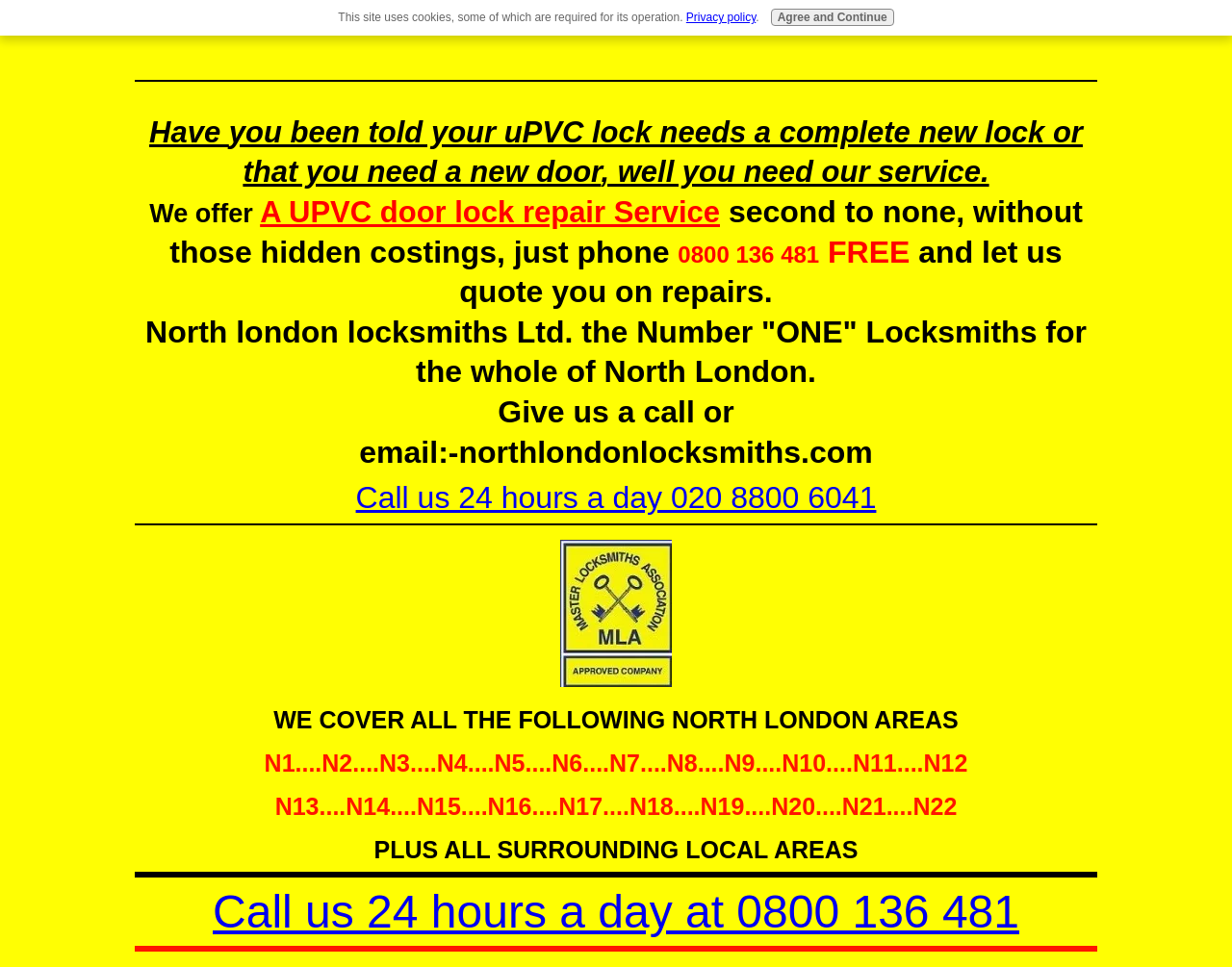What is the company's email address?
Please analyze the image and answer the question with as much detail as possible.

The company's email address can be found in the heading section of the webpage, where it says 'Give us a call or email:-northlondonlocksmiths.com'.